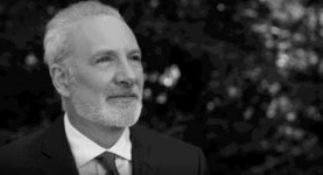Compose an extensive description of the image.

The image captures a thoughtful moment of an individual dressed in formal attire, exuding a sense of calm and contemplation. The backdrop is a soft blur of greens, suggesting an outdoor setting. The individual, with a distinguished look characterized by a well-groomed beard and silver hair, gazes slightly upward, perhaps reflecting on significant ideas or the complexities of the financial markets. This portrait could evoke themes of insight and expertise, aligning with discussions surrounding economic trends and market forecasts, particularly in relation to cryptocurrencies and investment strategies. The overall composition conveys an air of authority and introspection, inviting viewers to ponder the narratives within the world of finance.